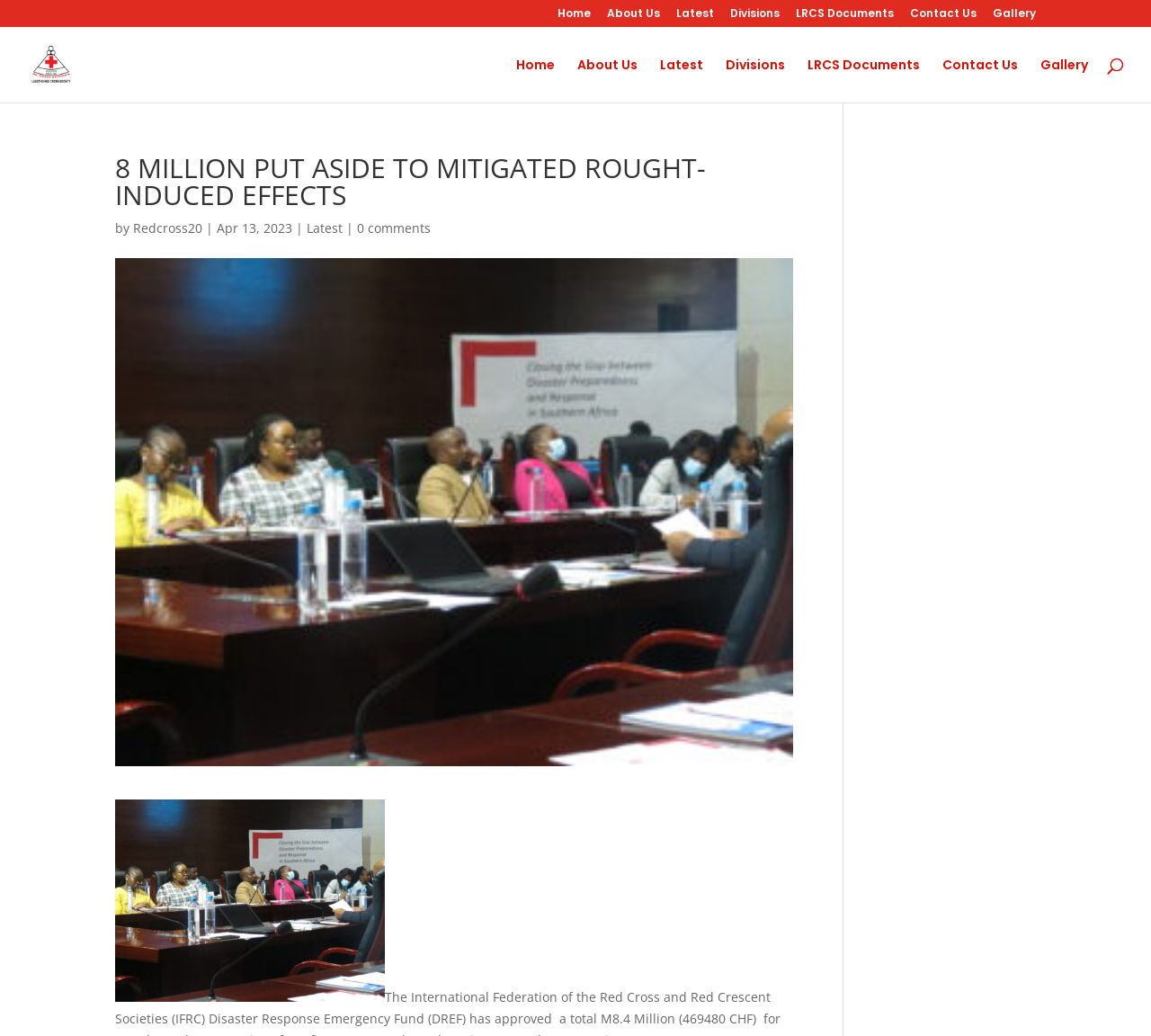Determine the bounding box coordinates for the element that should be clicked to follow this instruction: "go to home page". The coordinates should be given as four float numbers between 0 and 1, in the format [left, top, right, bottom].

[0.484, 0.008, 0.513, 0.026]